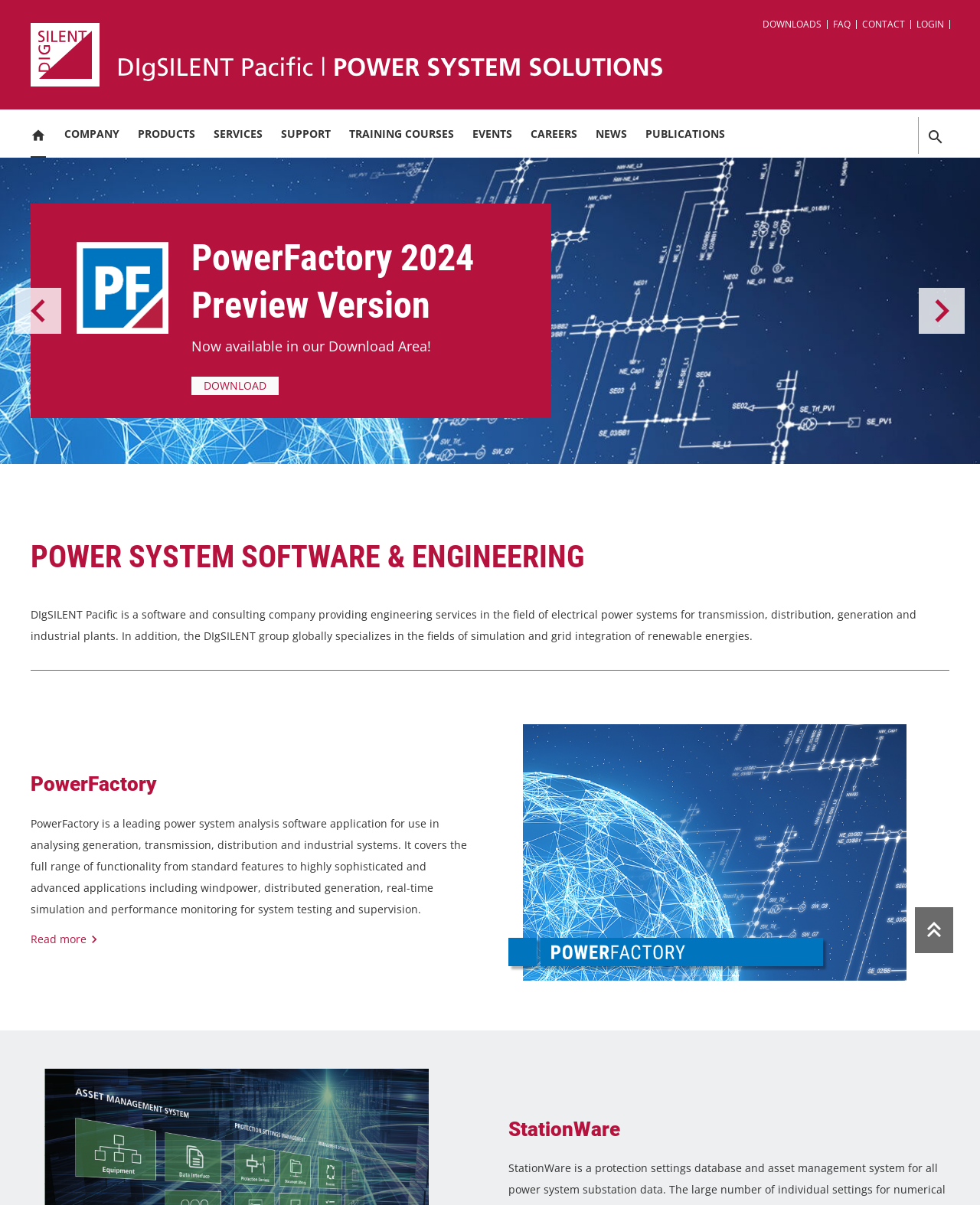Please provide the bounding box coordinates for the element that needs to be clicked to perform the following instruction: "Learn more about PowerFactory". The coordinates should be given as four float numbers between 0 and 1, i.e., [left, top, right, bottom].

[0.031, 0.773, 0.104, 0.785]